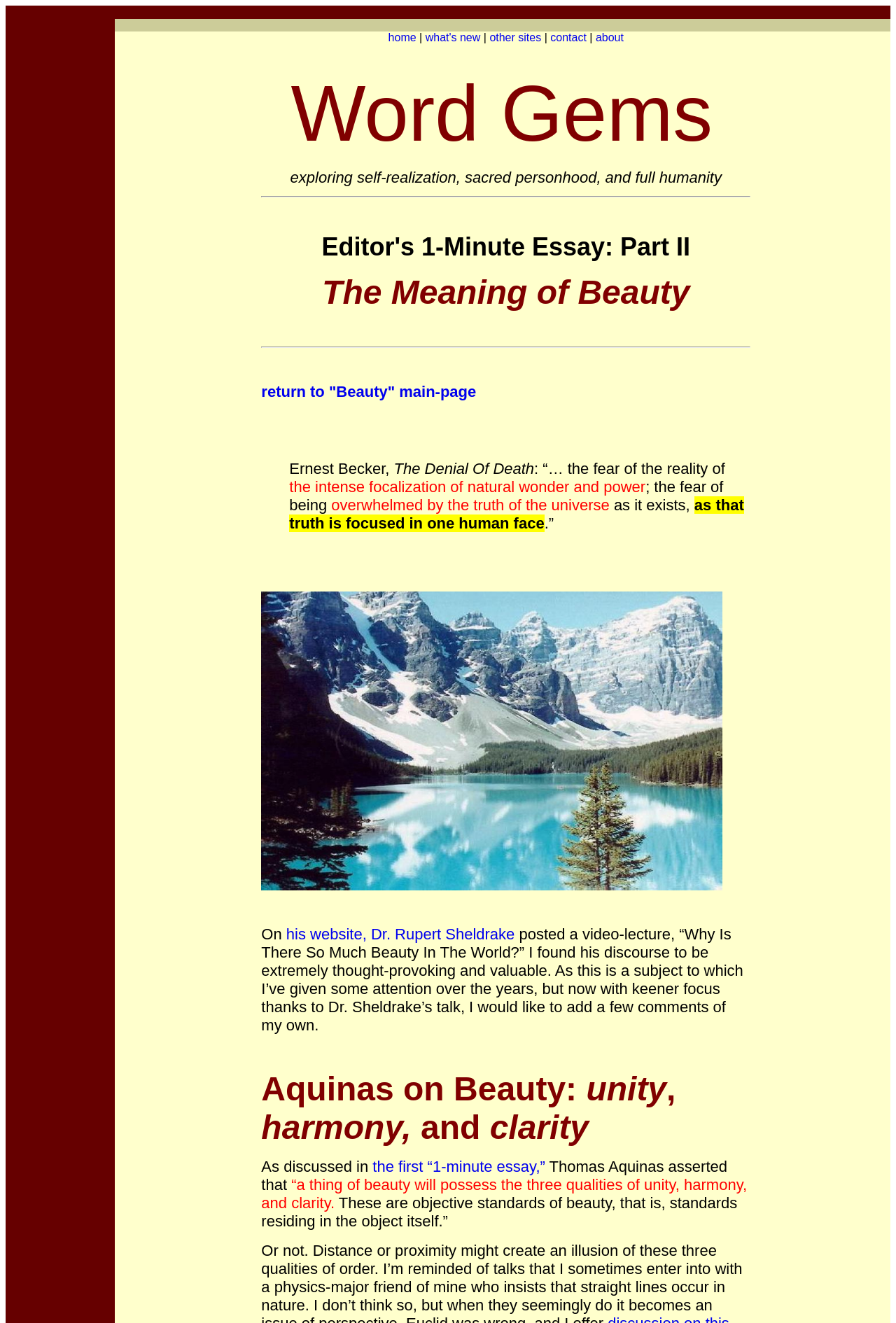Answer succinctly with a single word or phrase:
What are the three qualities of beauty according to Thomas Aquinas?

unity, harmony, and clarity